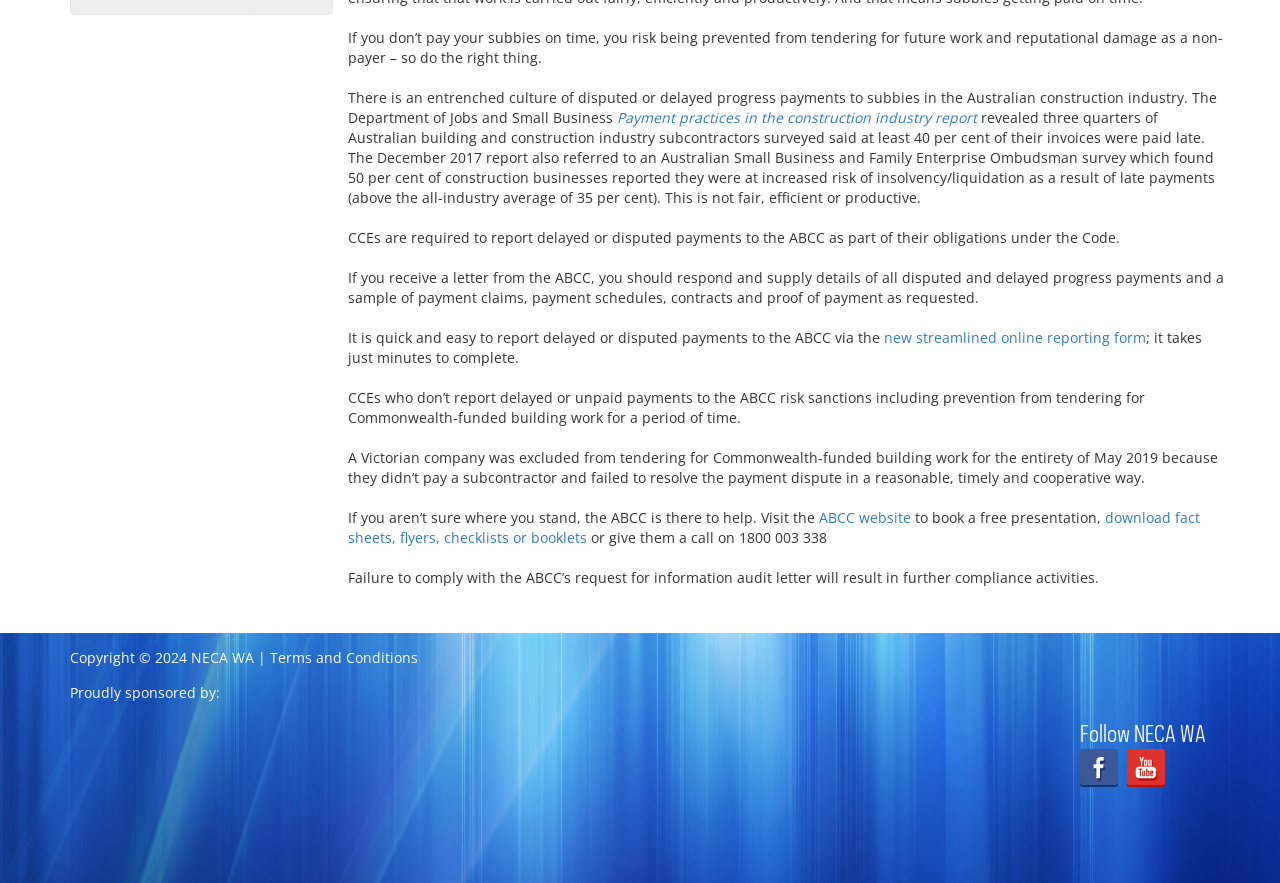Please determine the bounding box of the UI element that matches this description: ABCC website. The coordinates should be given as (top-left x, top-left y, bottom-right x, bottom-right y), with all values between 0 and 1.

[0.639, 0.575, 0.711, 0.597]